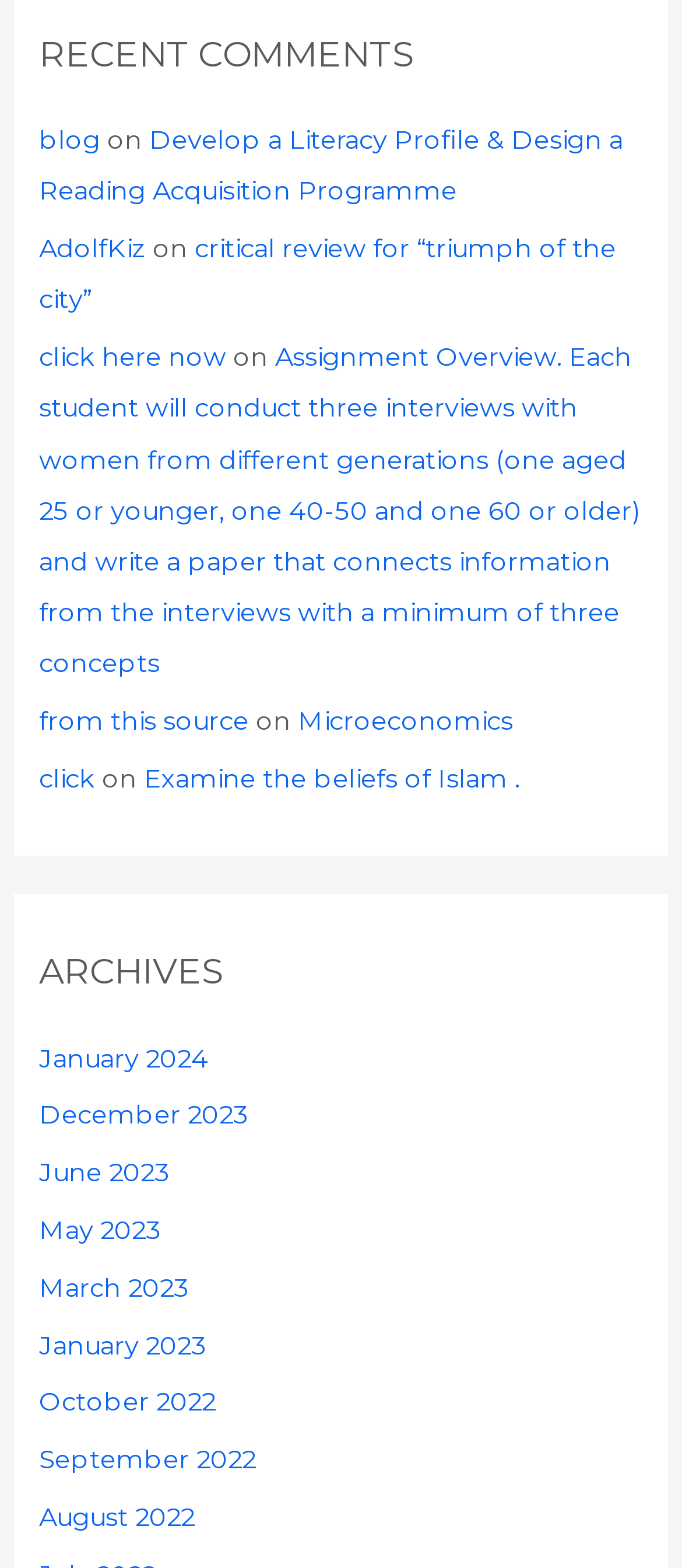Determine the bounding box coordinates for the element that should be clicked to follow this instruction: "visit Home page". The coordinates should be given as four float numbers between 0 and 1, in the format [left, top, right, bottom].

None